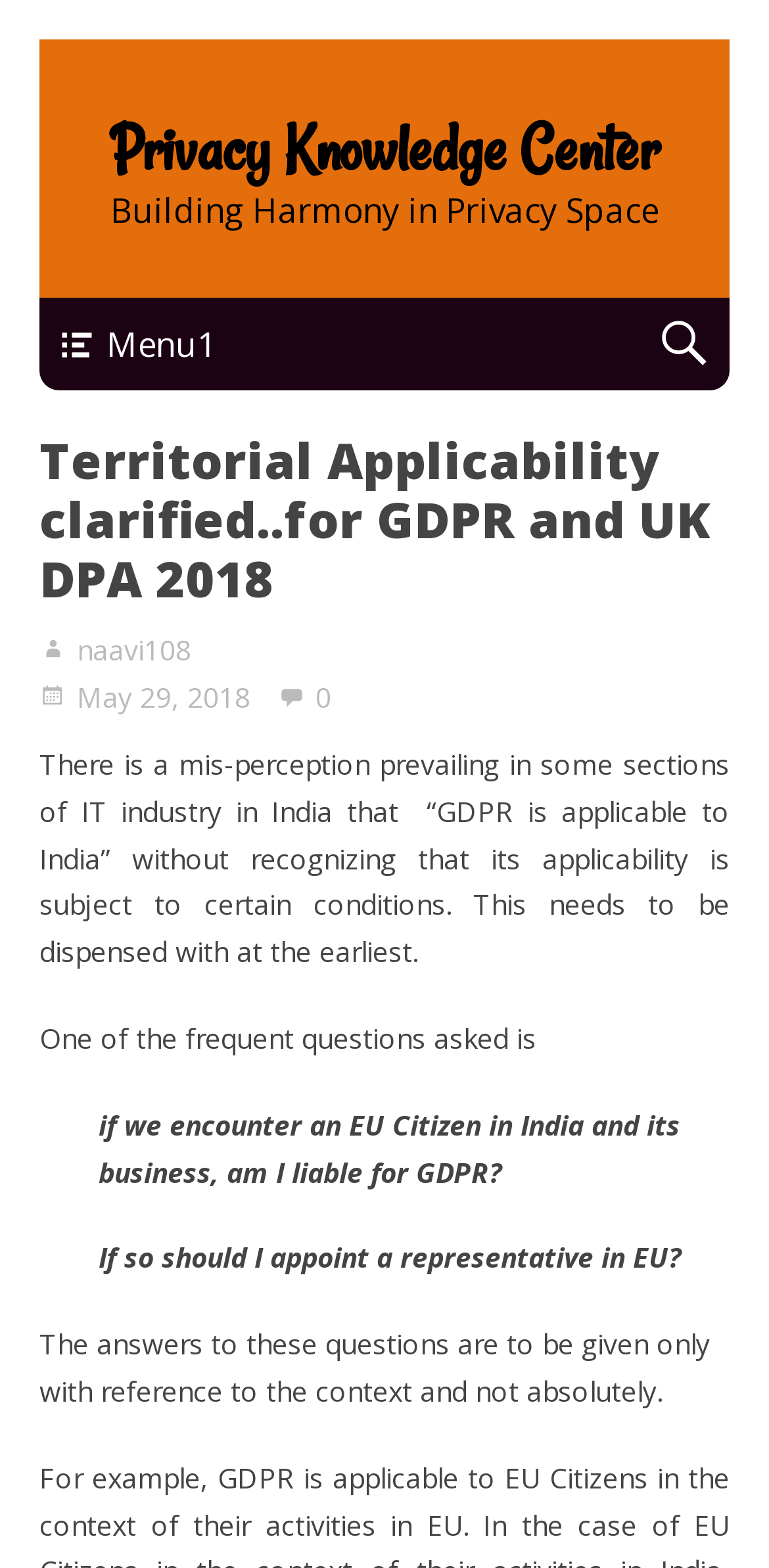Detail the webpage's structure and highlights in your description.

The webpage is about clarifying the territorial applicability of GDPR and UK DPA 2018, with a focus on the Indian IT industry. At the top, there is a link to the "Privacy Knowledge Center" and a static text "Building Harmony in Privacy Space". 

To the left of the top section, there is a menu icon represented by "\uf505Menu1". On the right side, there is a search bar with an expandable search form link. 

Below the top section, there is a main content area with a heading "Territorial Applicability clarified..for GDPR and UK DPA 2018". Underneath the heading, there is a link "naavi108" and a time stamp "May 29, 2018". 

The main content is divided into paragraphs. The first paragraph explains a common misconception in the Indian IT industry regarding the applicability of GDPR. The second paragraph asks a question about the liability of GDPR when encountering an EU citizen in India. The third paragraph asks another question about appointing a representative in the EU. The final paragraph emphasizes the importance of context in answering these questions.